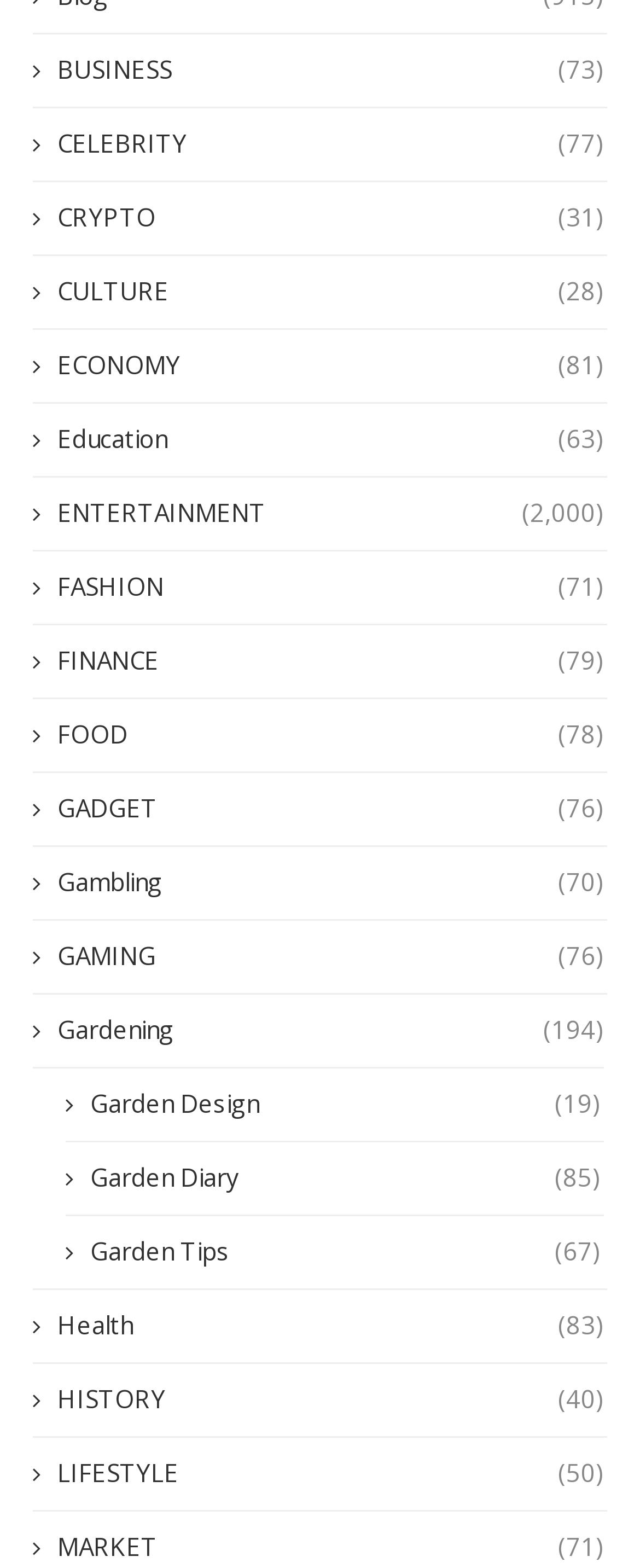Please identify the bounding box coordinates of the area that needs to be clicked to fulfill the following instruction: "View GAMING."

[0.051, 0.599, 0.944, 0.621]